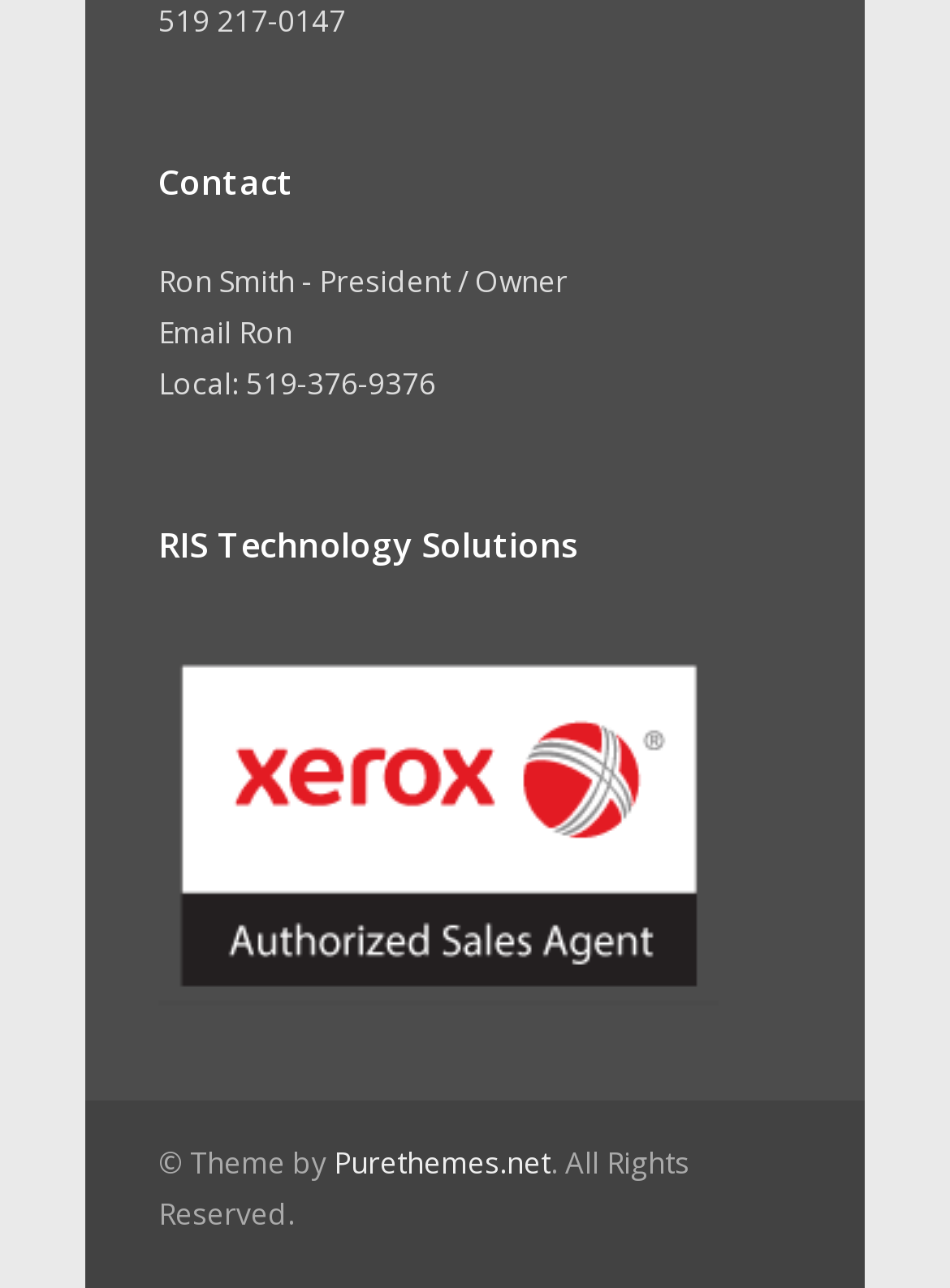Answer the question with a brief word or phrase:
What is the company name?

RIS Technology Solutions